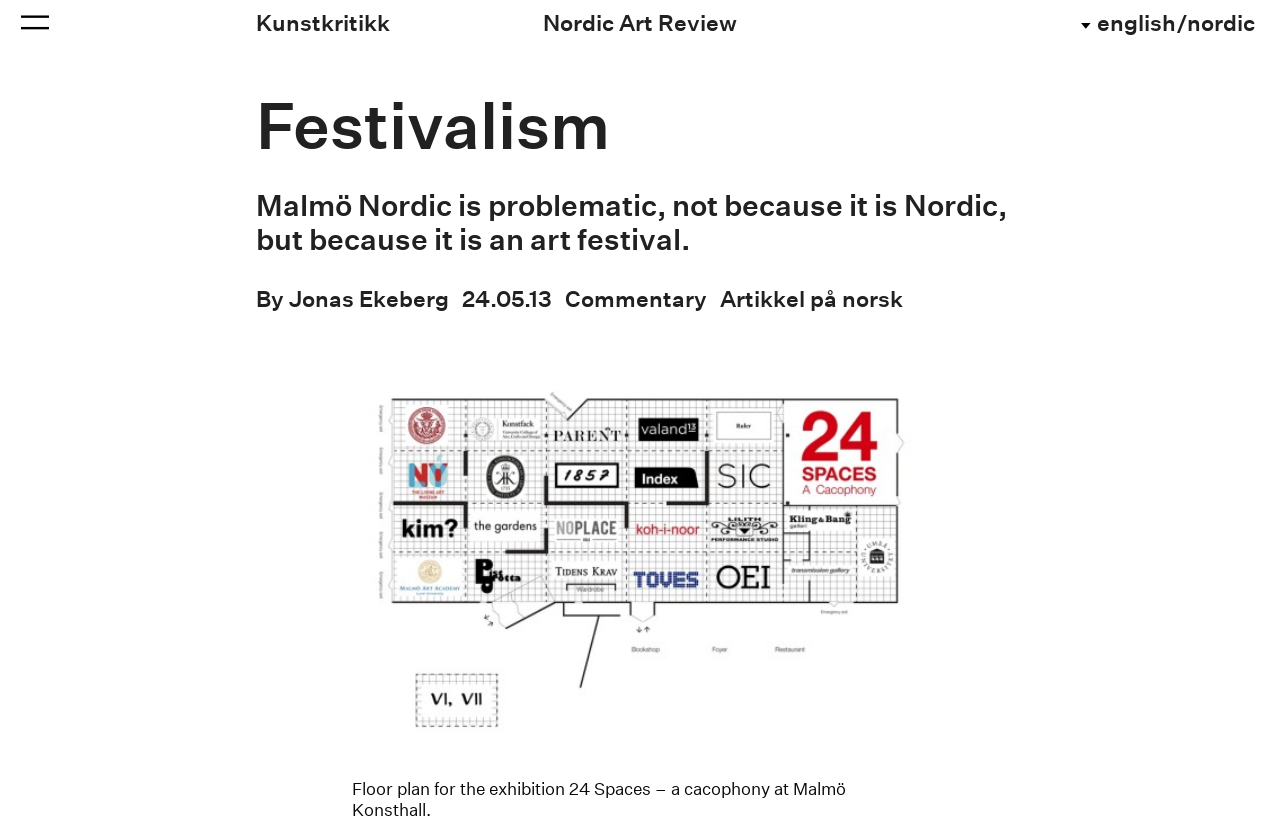What is the date of the article?
Using the image as a reference, answer the question in detail.

I found the answer by looking at the time element which contains the text '24.05.13' which suggests that it is the date of the article.